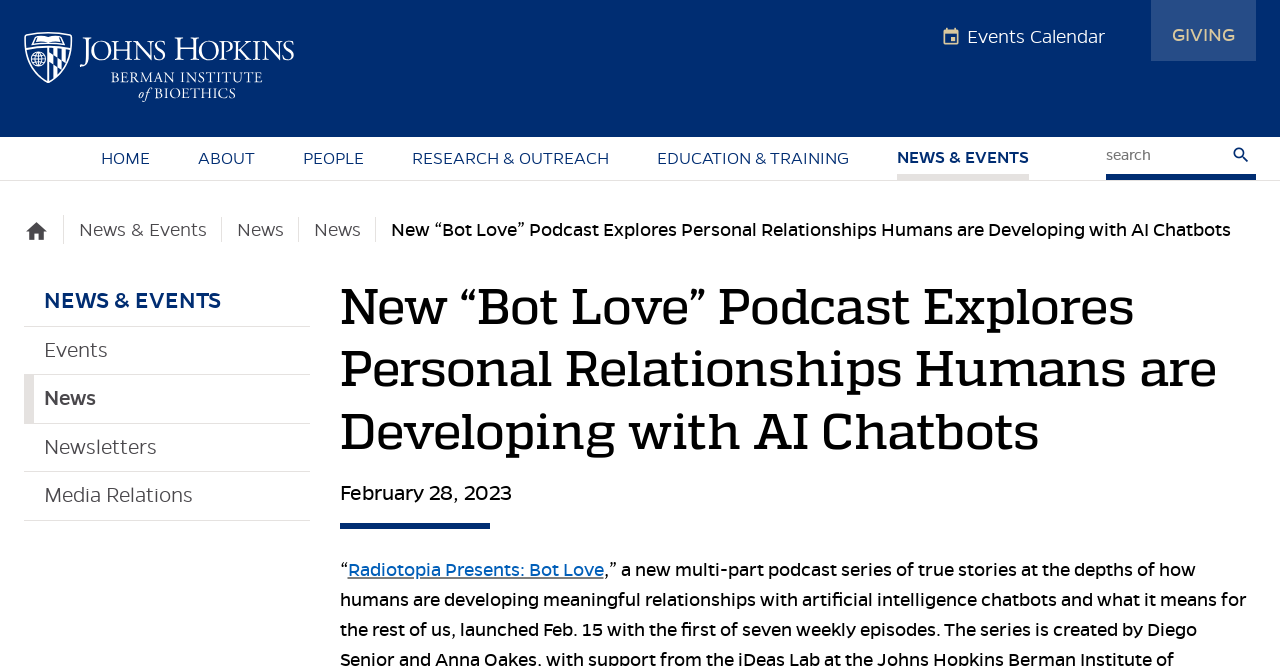Based on the description "Media Relations", find the bounding box of the specified UI element.

[0.019, 0.709, 0.242, 0.781]